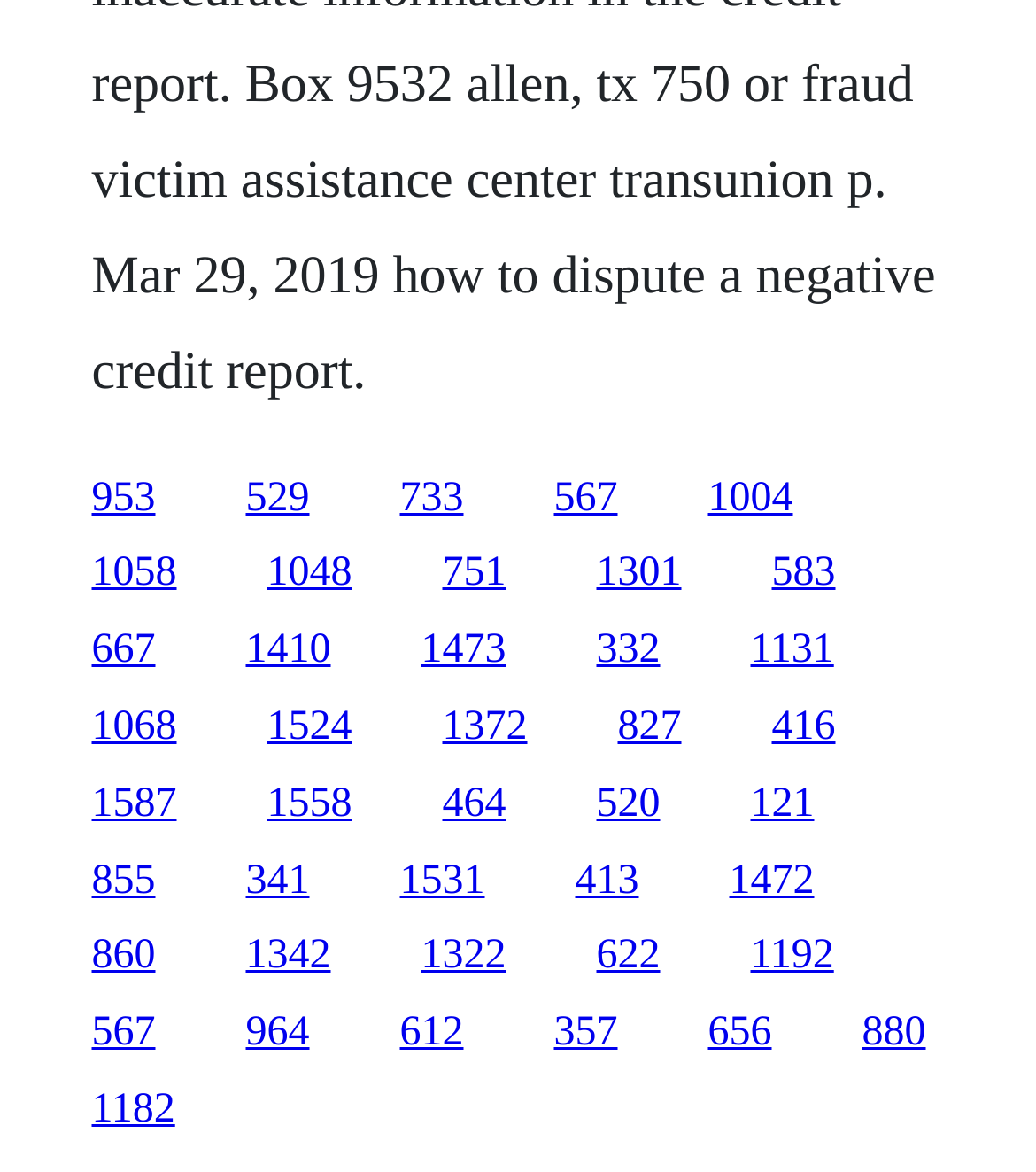Provide your answer in one word or a succinct phrase for the question: 
How many links are on the webpage?

126